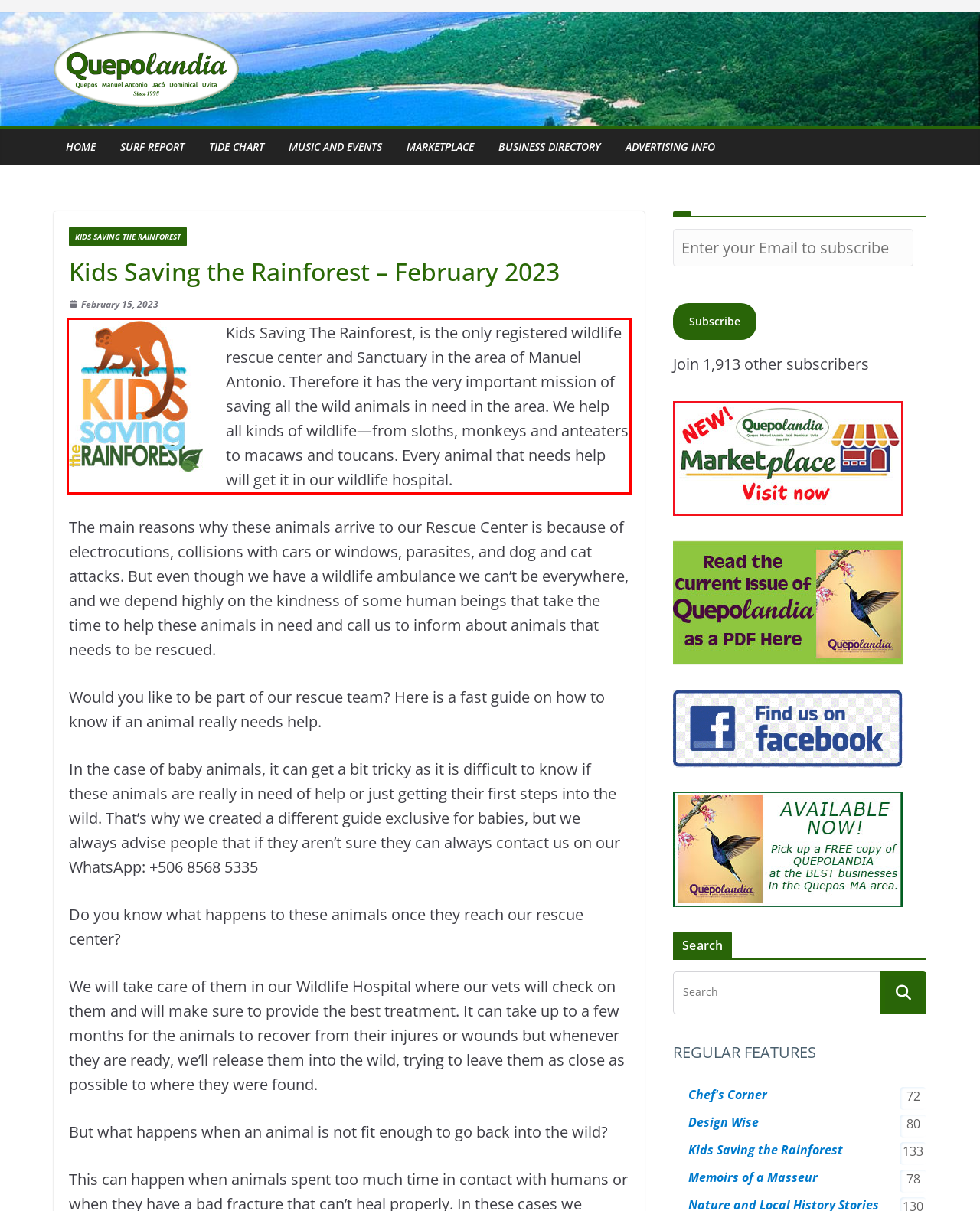Observe the screenshot of the webpage, locate the red bounding box, and extract the text content within it.

Kids Saving The Rainforest, is the only registered wildlife rescue center and Sanctuary in the area of Manuel Antonio. Therefore it has the very important mission of saving all the wild animals in need in the area. We help all kinds of wildlife—from sloths, monkeys and anteaters to macaws and toucans. Every animal that needs help will get it in our wildlife hospital.